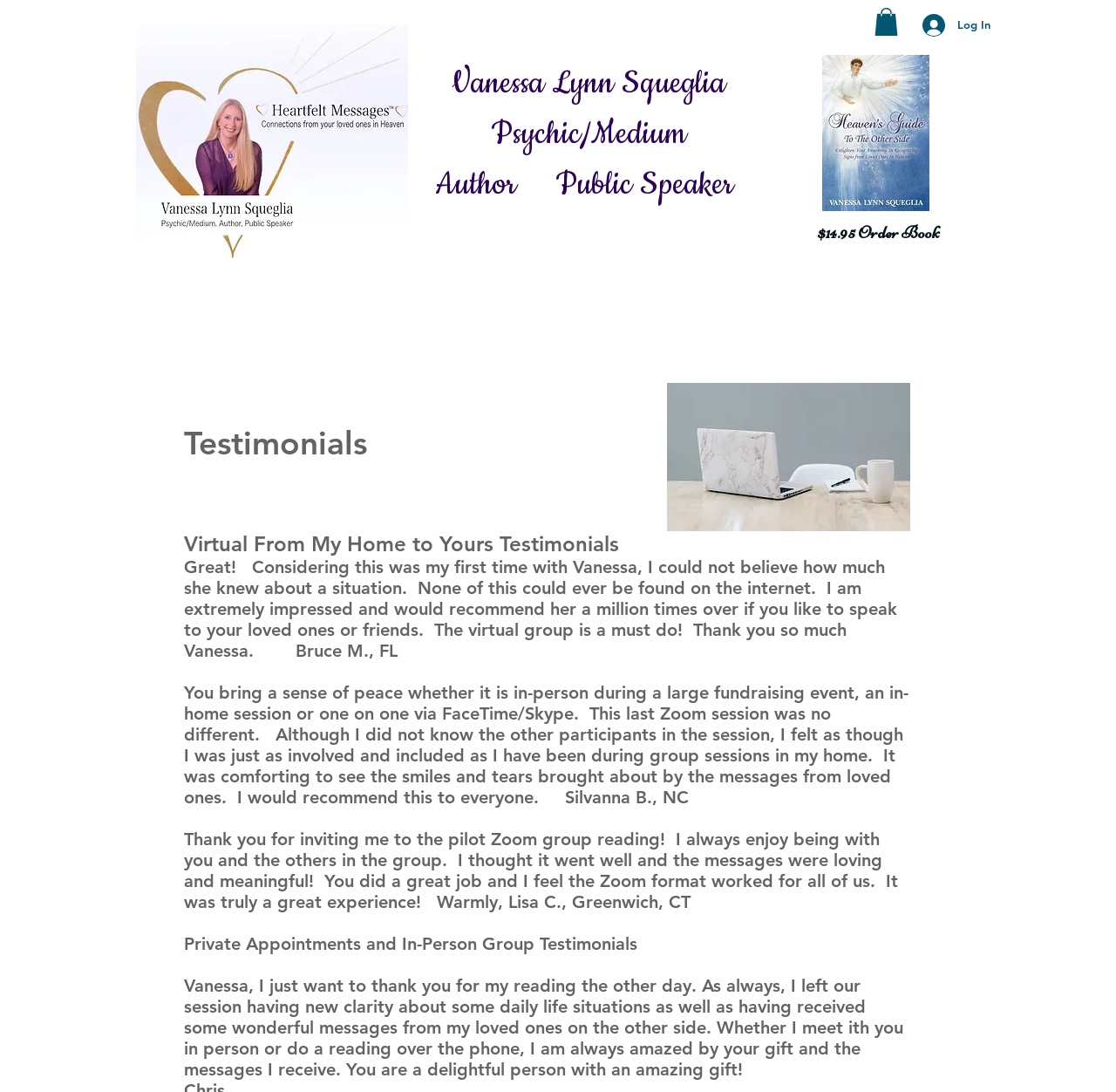Can you find the bounding box coordinates for the UI element given this description: "HEARTFELT MESSAGES"? Provide the coordinates as four float numbers between 0 and 1: [left, top, right, bottom].

[0.453, 0.241, 0.595, 0.267]